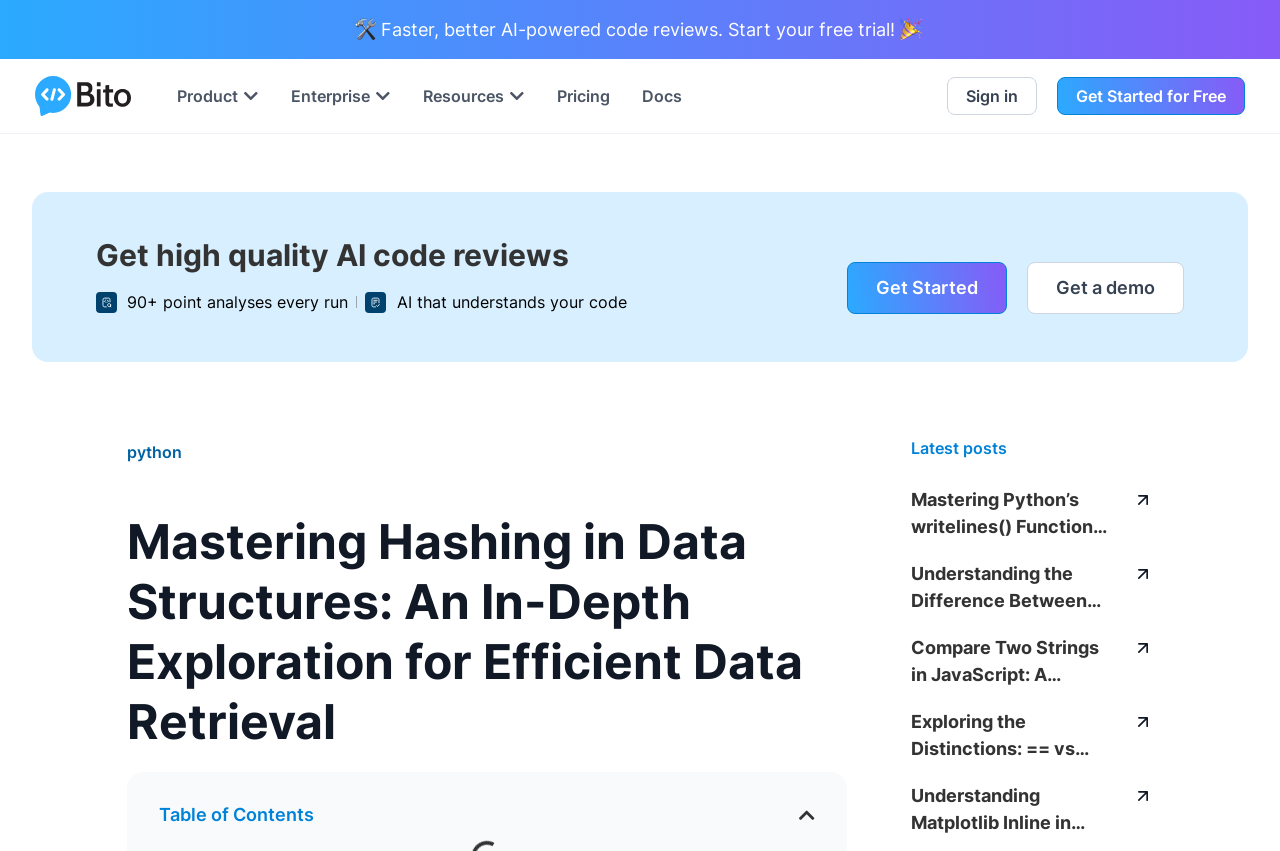Provide a thorough description of this webpage.

This webpage is about understanding hashing in data structures, with a focus on its mechanisms, benefits, and applications in programming. At the top, there is a navigation menu with links to "Product", "Enterprise", "Resources", "Pricing", and "Docs". Below the menu, there are two buttons, "Sign in" and "Get Started for Free", and a heading that reads "Get high quality AI code reviews".

On the left side, there is an image and a text that says "90+ point analyses every run" and "AI that understands your code". Below this, there are two links, "Get Started" and "Get a demo". Further down, there is a link to "python" and a heading that reads "Mastering Hashing in Data Structures: An In-Depth Exploration for Efficient Data Retrieval".

The main content of the page is divided into sections, with headings such as "Table of Contents" and "Latest posts". The "Table of Contents" section has a button to close it. The "Latest posts" section lists several articles, including "Mastering Python’s writelines() Function for Efficient File Writing", "Understanding the Difference Between == and === in JavaScript", "Compare Two Strings in JavaScript", "Exploring the Distinctions: == vs equals() in Java Programming", and "Understanding Matplotlib Inline in Python". Each article has a link to read more.

Throughout the page, there are several images and links to other resources, as well as a promotion for a free trial of AI-powered code reviews.